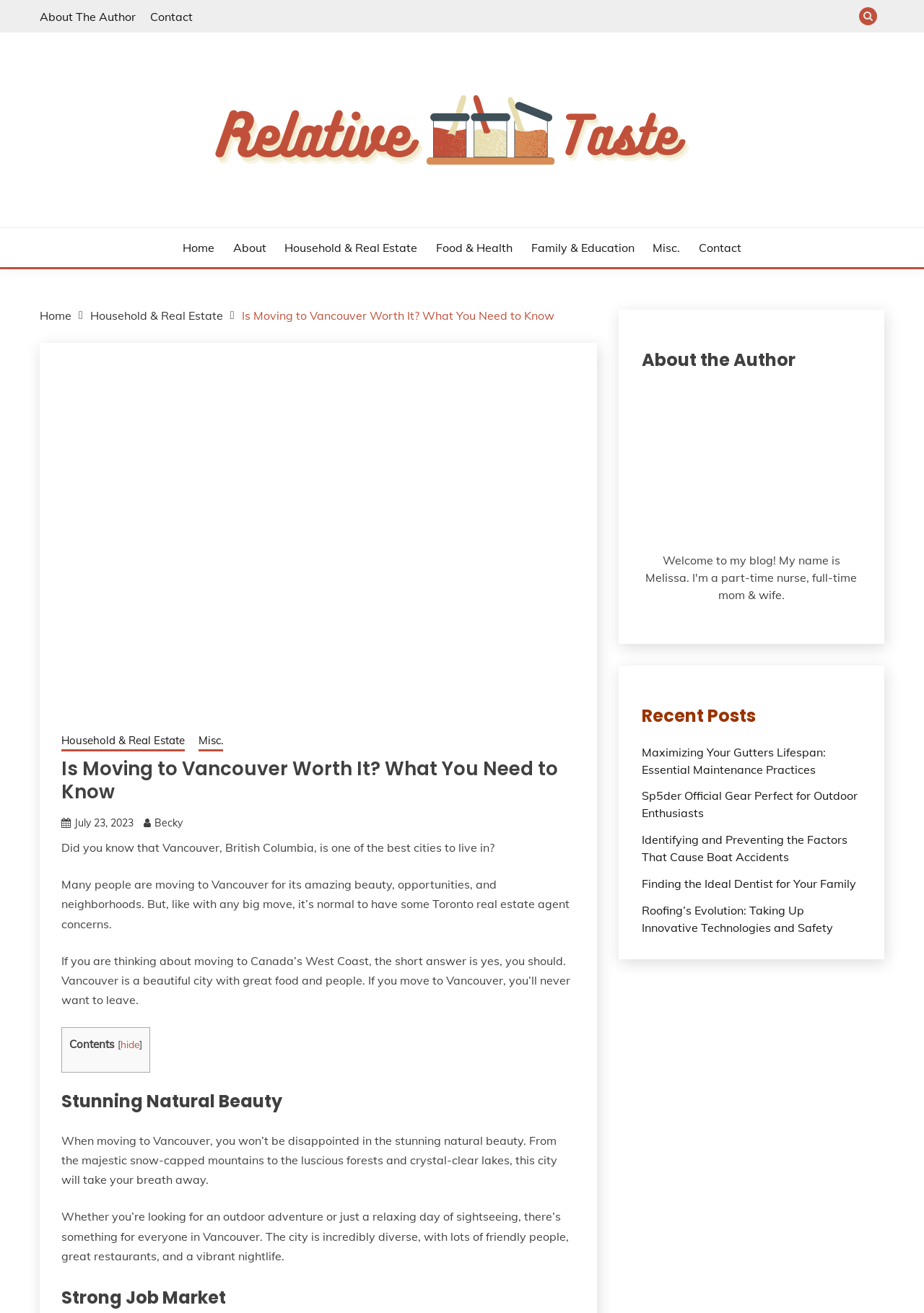Determine the bounding box coordinates for the HTML element mentioned in the following description: "parent_node: Skip to content". The coordinates should be a list of four floats ranging from 0 to 1, represented as [left, top, right, bottom].

[0.941, 0.665, 0.977, 0.687]